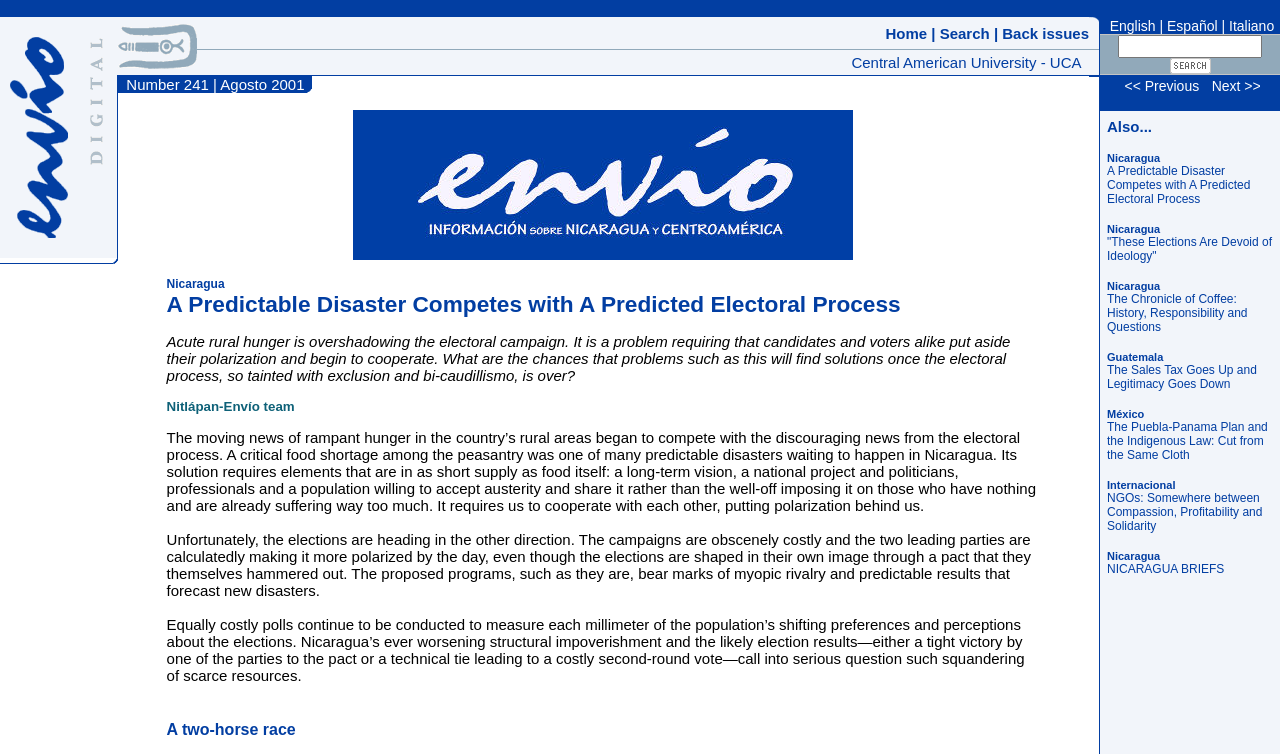Identify the primary heading of the webpage and provide its text.

A Predictable Disaster Competes with A Predicted Electoral Process